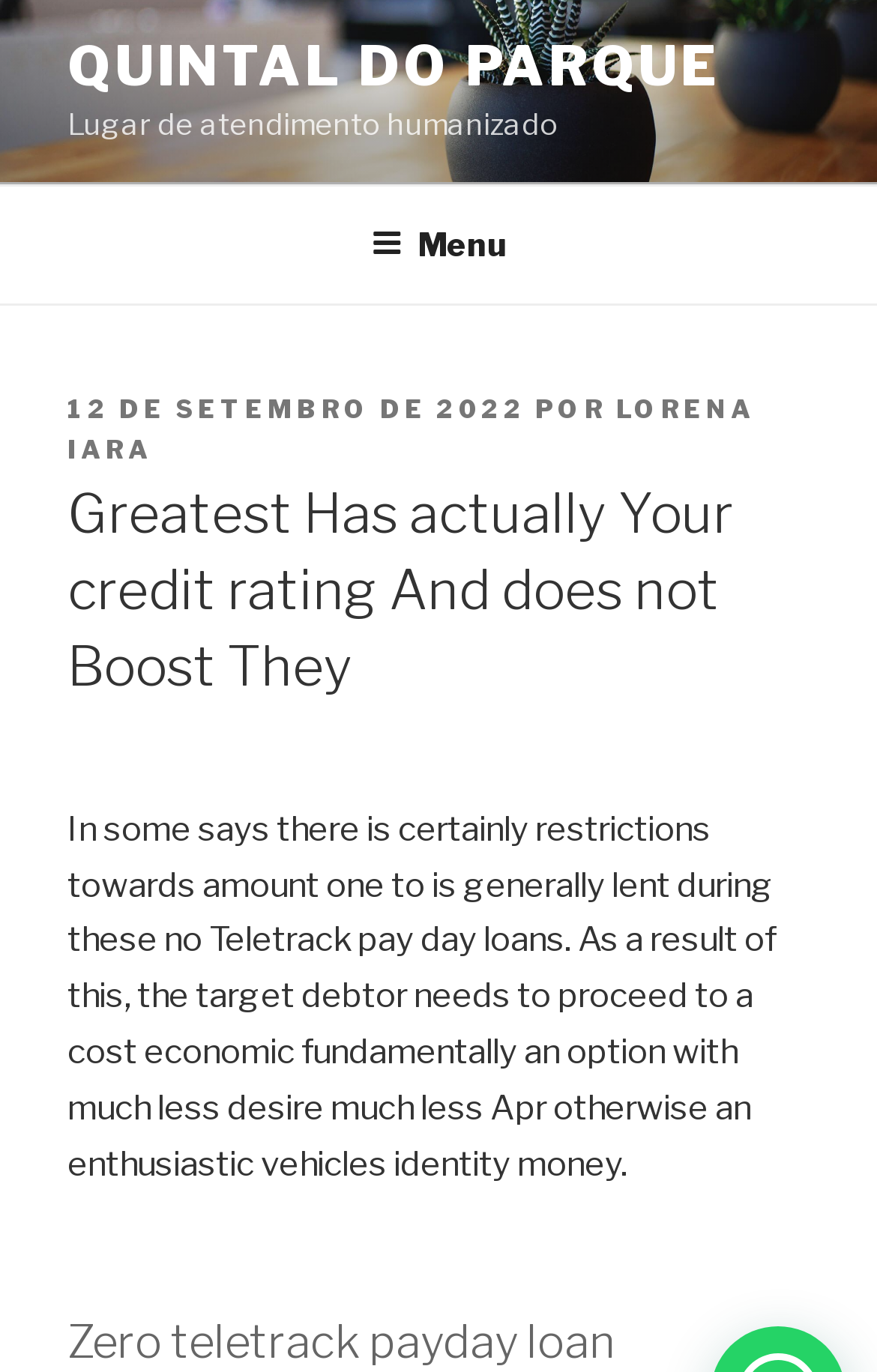Identify the bounding box for the UI element described as: "Quintal do Parque". The coordinates should be four float numbers between 0 and 1, i.e., [left, top, right, bottom].

[0.077, 0.025, 0.82, 0.072]